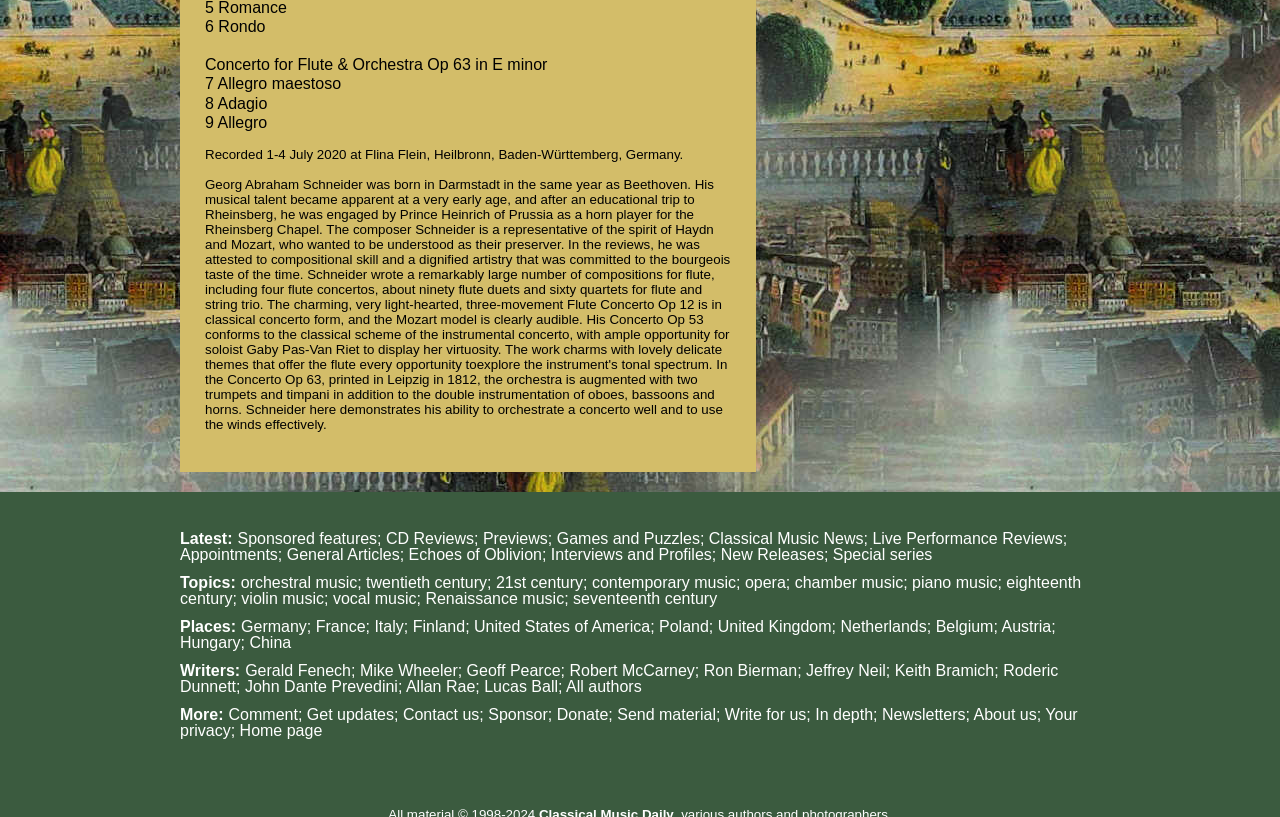Determine the bounding box coordinates of the clickable element to complete this instruction: "Click on 'Haydn'". Provide the coordinates in the format of four float numbers between 0 and 1, [left, top, right, bottom].

[0.528, 0.272, 0.558, 0.29]